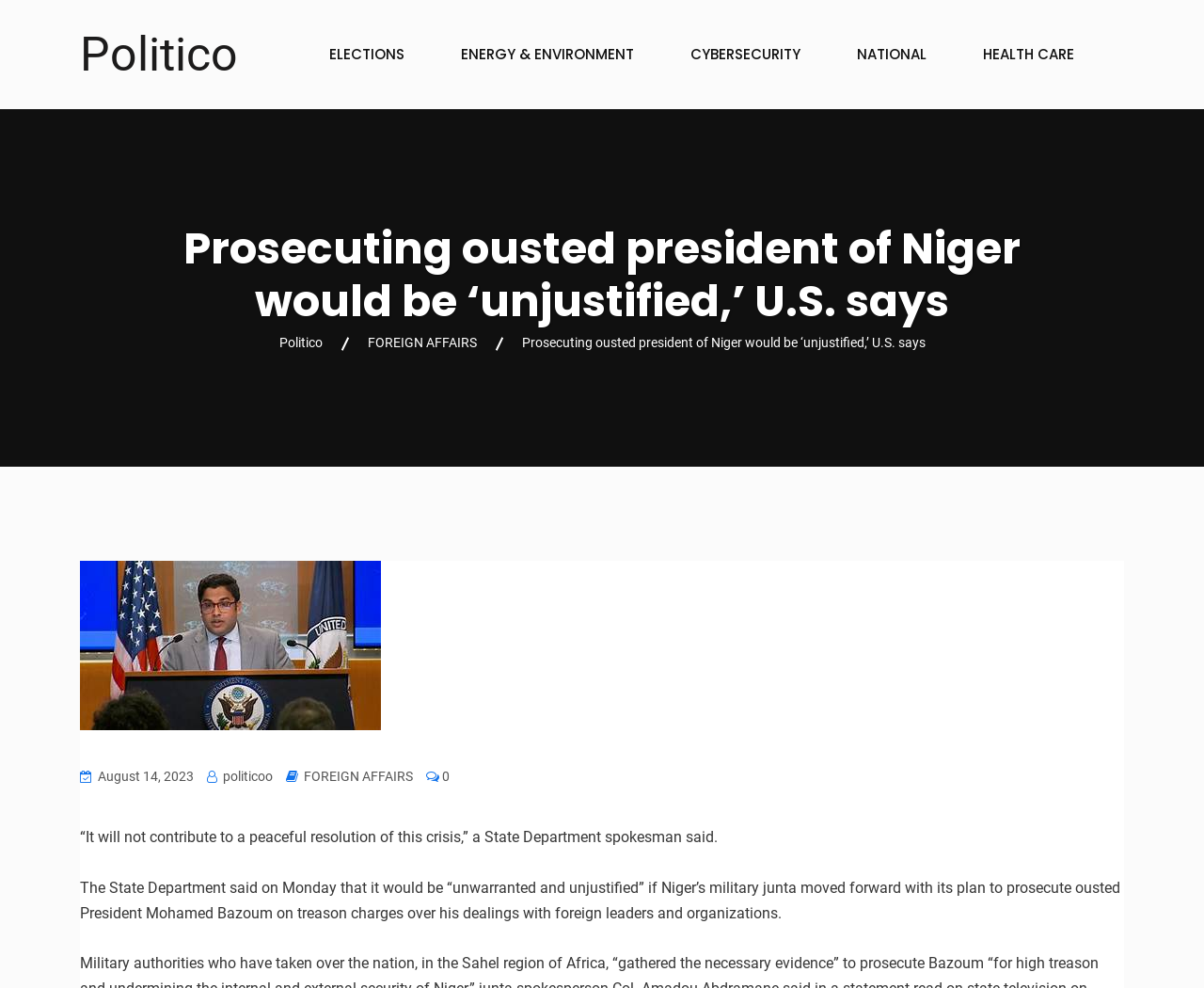Locate the bounding box coordinates of the area to click to fulfill this instruction: "Click on the 'HEALTH CARE' link". The bounding box should be presented as four float numbers between 0 and 1, in the order [left, top, right, bottom].

[0.802, 0.043, 0.906, 0.067]